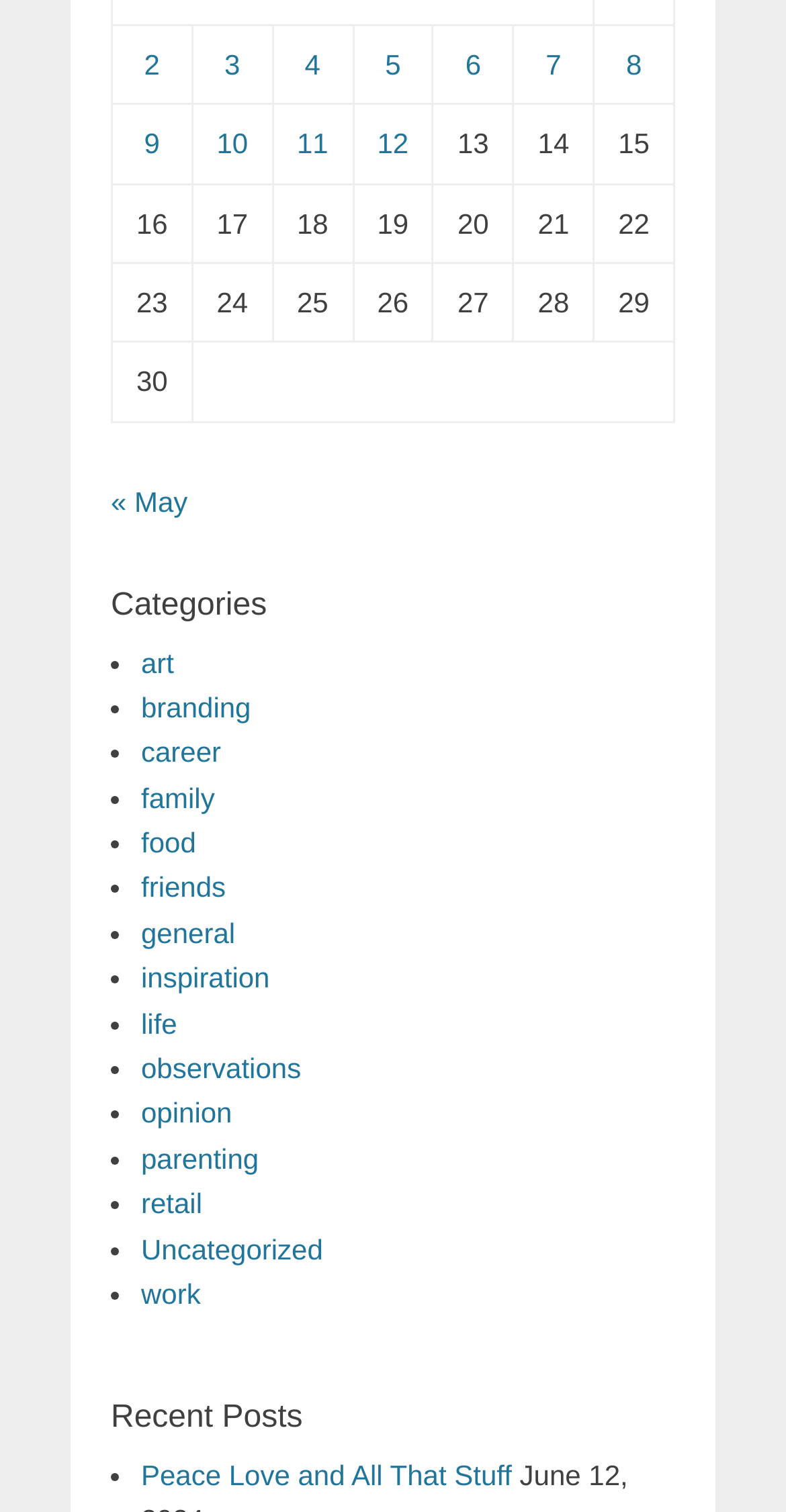What is the position of the 'Categories' heading on the page?
Please provide a comprehensive answer based on the visual information in the image.

I analyzed the y-coordinates of the elements and determined that the 'Categories' heading is located roughly in the middle of the page, with a y-coordinate range of [0.387, 0.417].